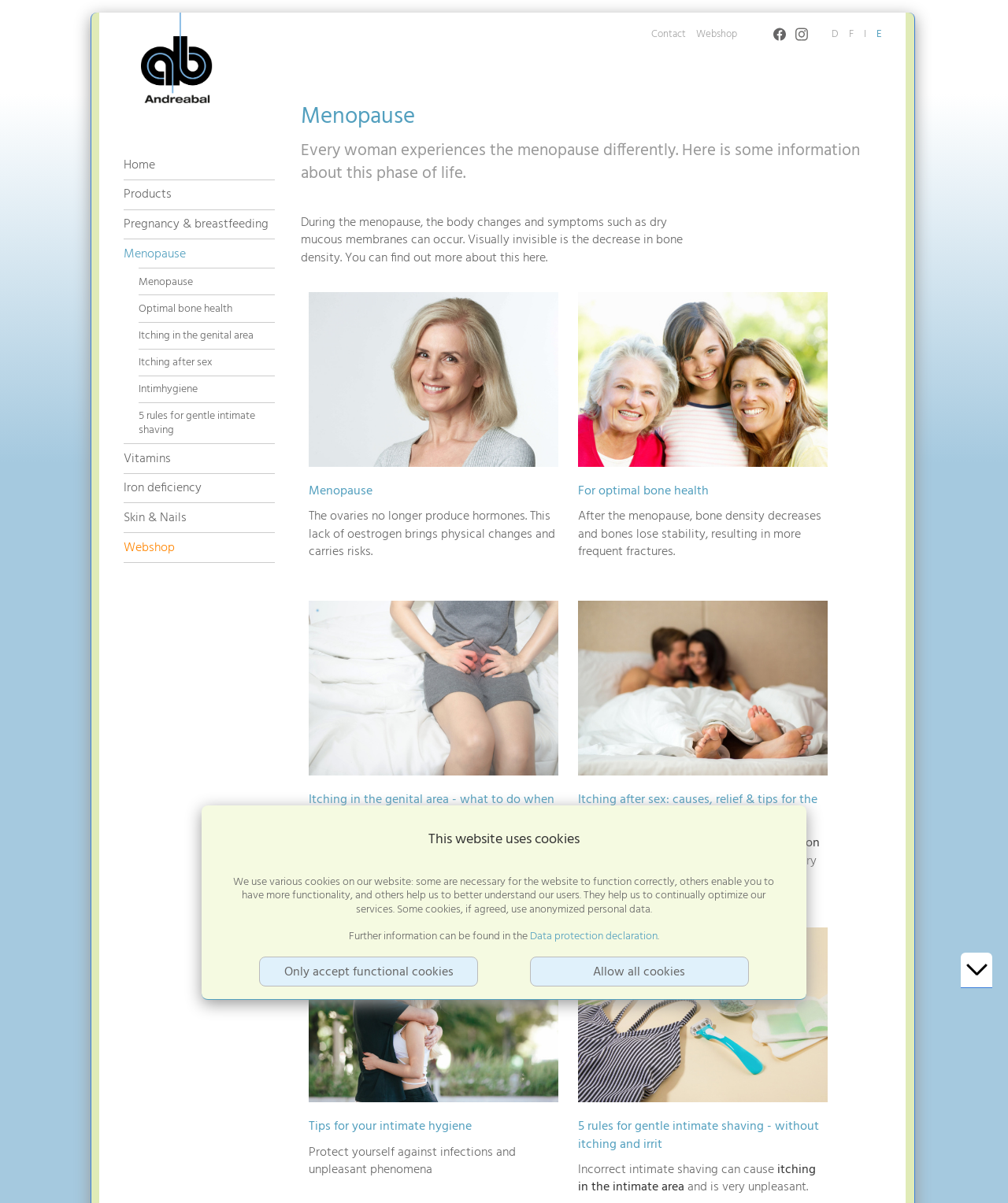Please determine the bounding box coordinates of the clickable area required to carry out the following instruction: "Read the testimonials". The coordinates must be four float numbers between 0 and 1, represented as [left, top, right, bottom].

None